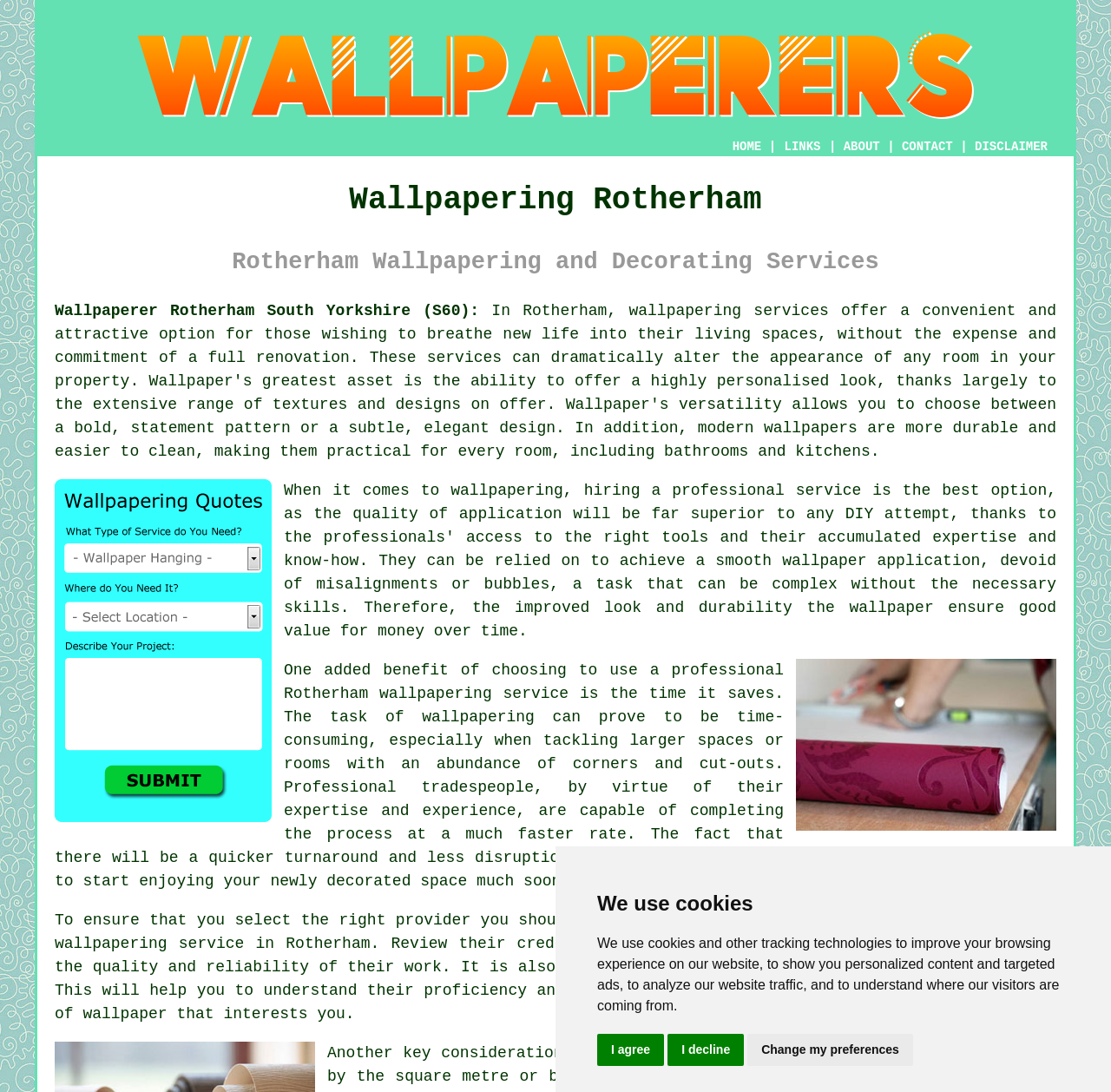Locate the bounding box coordinates of the element I should click to achieve the following instruction: "Visit the Archives".

None